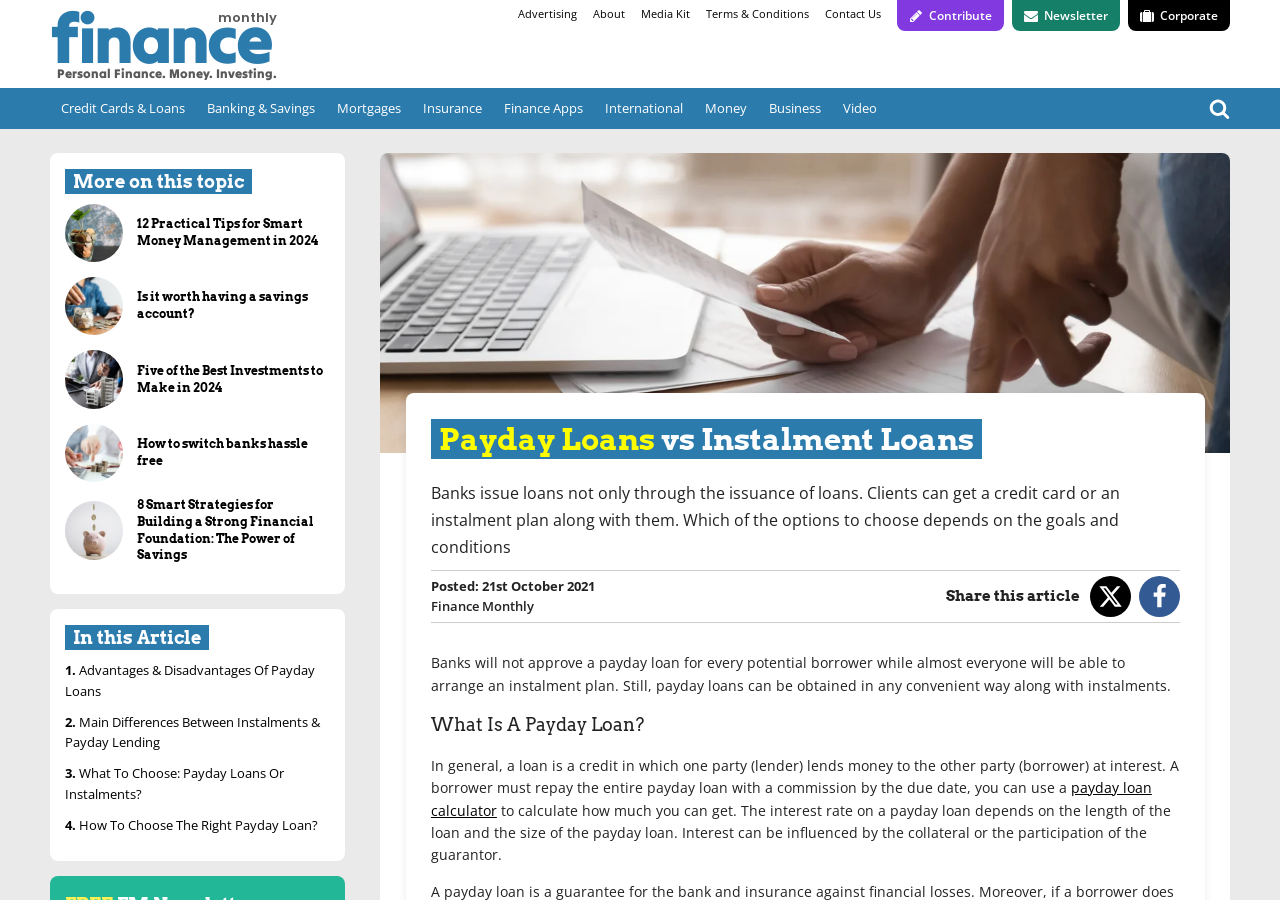Provide the bounding box coordinates of the HTML element this sentence describes: "Advertising". The bounding box coordinates consist of four float numbers between 0 and 1, i.e., [left, top, right, bottom].

[0.398, 0.0, 0.457, 0.031]